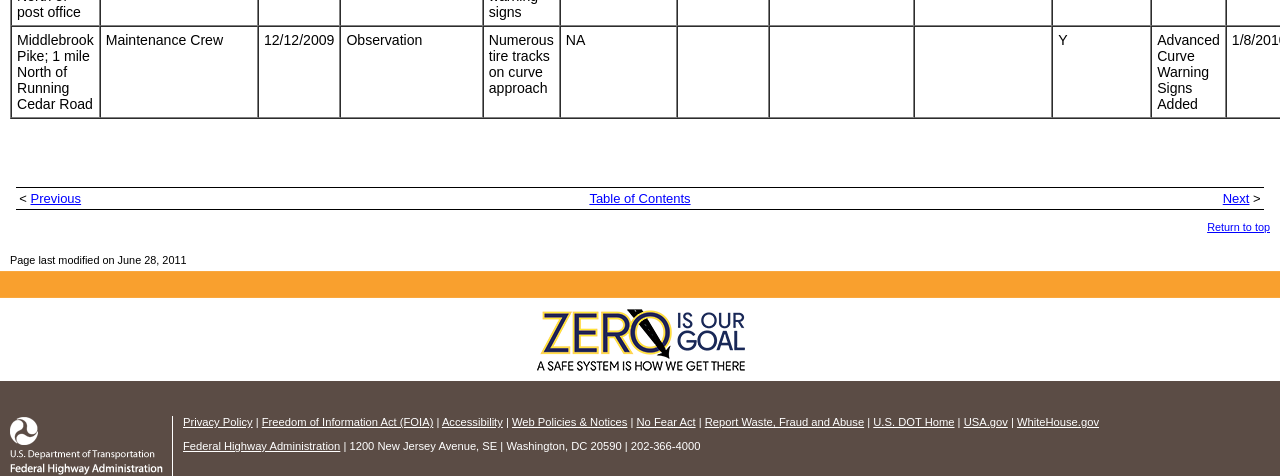Using the element description provided, determine the bounding box coordinates in the format (top-left x, top-left y, bottom-right x, bottom-right y). Ensure that all values are floating point numbers between 0 and 1. Element description: Web Policies & Notices

[0.4, 0.874, 0.49, 0.9]